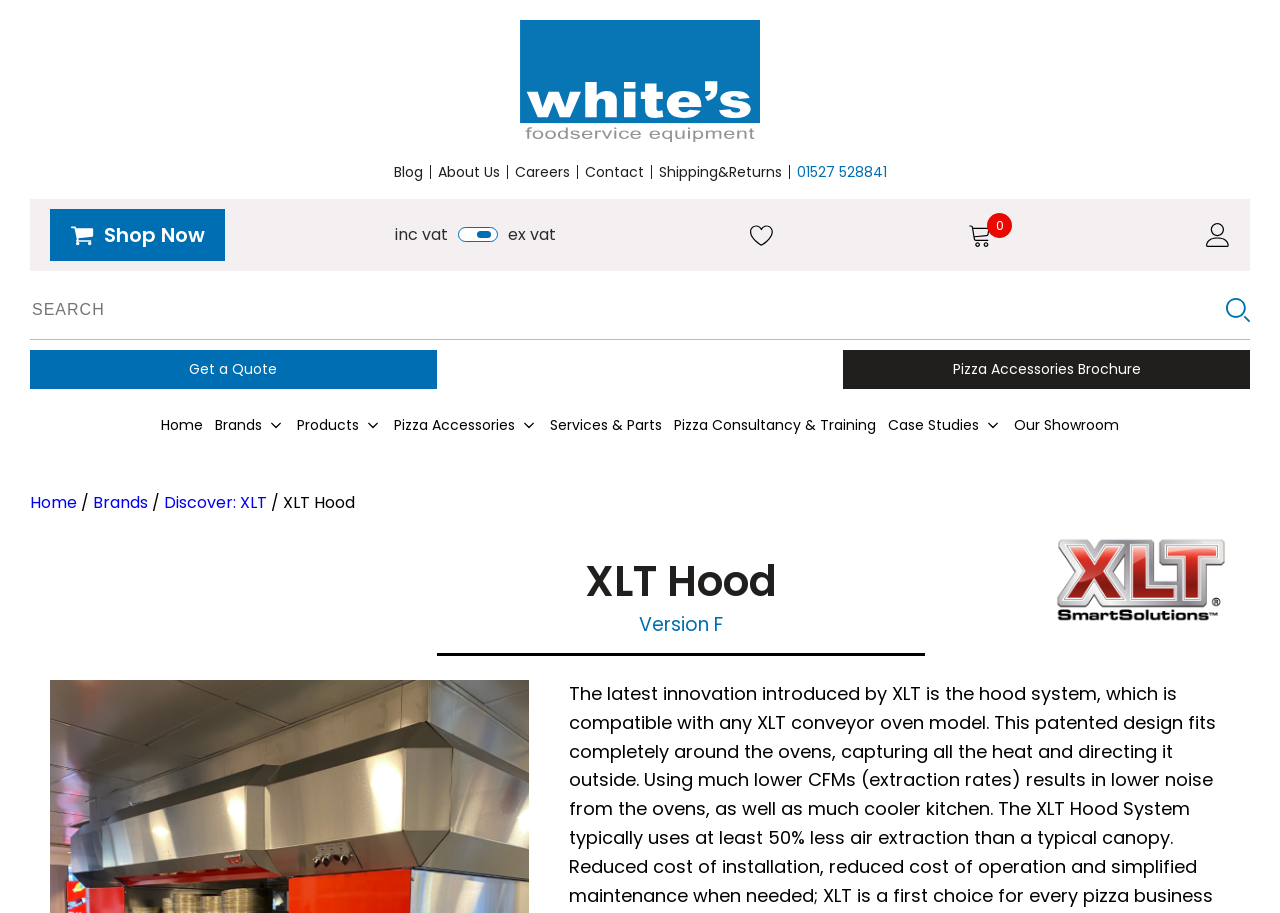Describe the entire webpage, focusing on both content and design.

This webpage is about the XLT Hood, specifically the F version, which is compatible with all XLT conveyor oven models and offers up to 30% more efficiency. It can also be retrofitted to older existing ovens.

At the top left of the page, there is a logo of White's Food Service Equipment, which is a link to the company's website. Next to it, there are several links to different sections of the website, including Blog, About Us, Careers, Contact, and Shipping & Returns. On the top right, there is a phone number and a "Shop Now" button with a shopping cart icon.

Below the top navigation, there are three columns of links and buttons. The left column has links to "Get a Quote" and "Pizza Accessories Brochure". The middle column has a search bar with a "Search for:" label and a "Search" button. The right column has links to "Home", "Brands", "Products", "Pizza Accessories", "Services & Parts", "Pizza Consultancy & Training", "Case Studies", and "Our Showroom". Some of these links have dropdown menus with additional options.

In the main content area, there is a breadcrumb navigation showing the path from "Home" to "Brands" to "Discover: XLT" to the current page, "XLT Hood". Below the breadcrumb, there is a heading "XLT Hood" and a subheading "Version F".